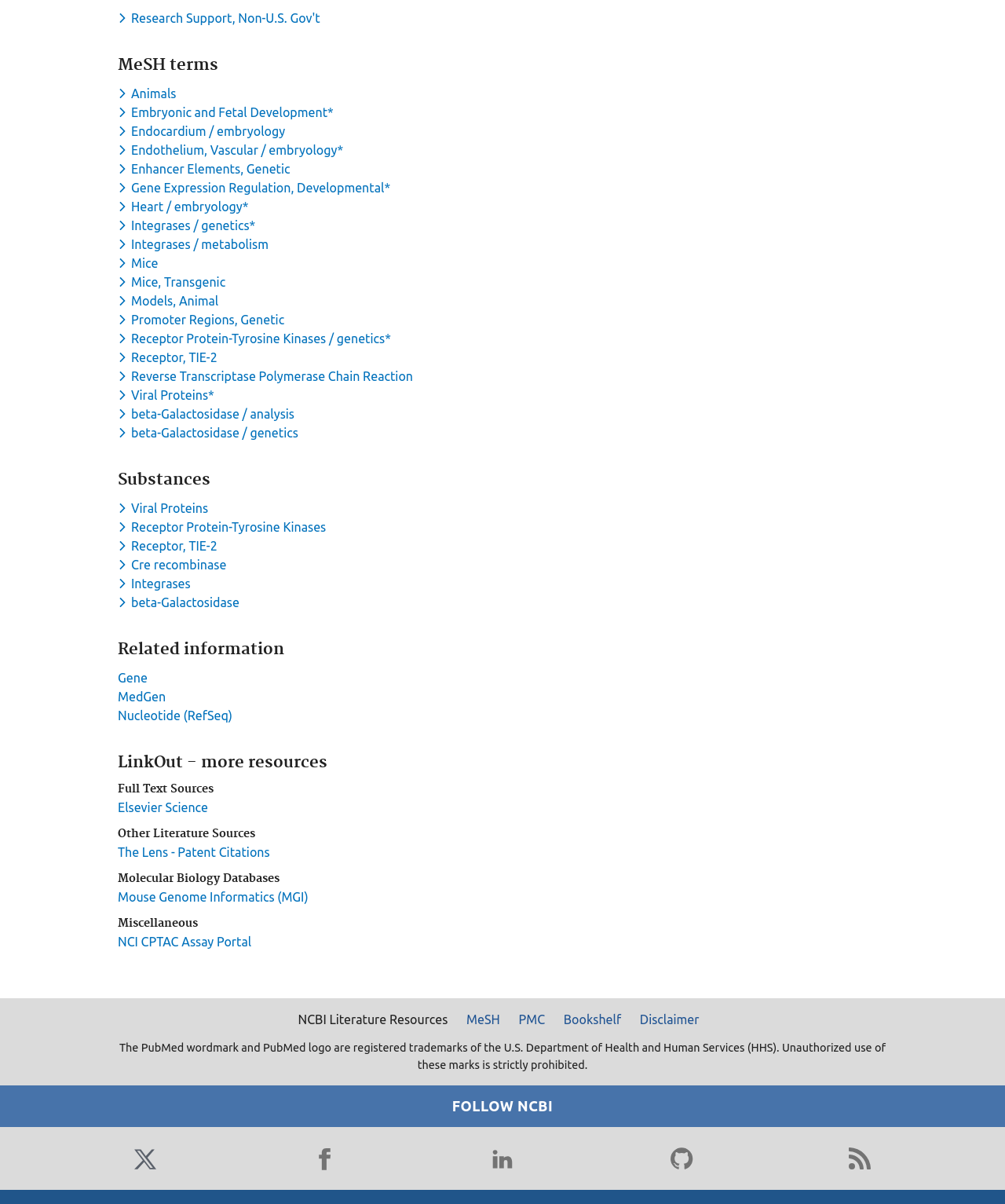How many social media links are there at the bottom of the webpage?
Based on the visual information, provide a detailed and comprehensive answer.

There are 5 social media links at the bottom of the webpage, which are Twitter, Facebook, LinkedIn, GitHub, and Blog, allowing users to follow NCBI on these platforms.